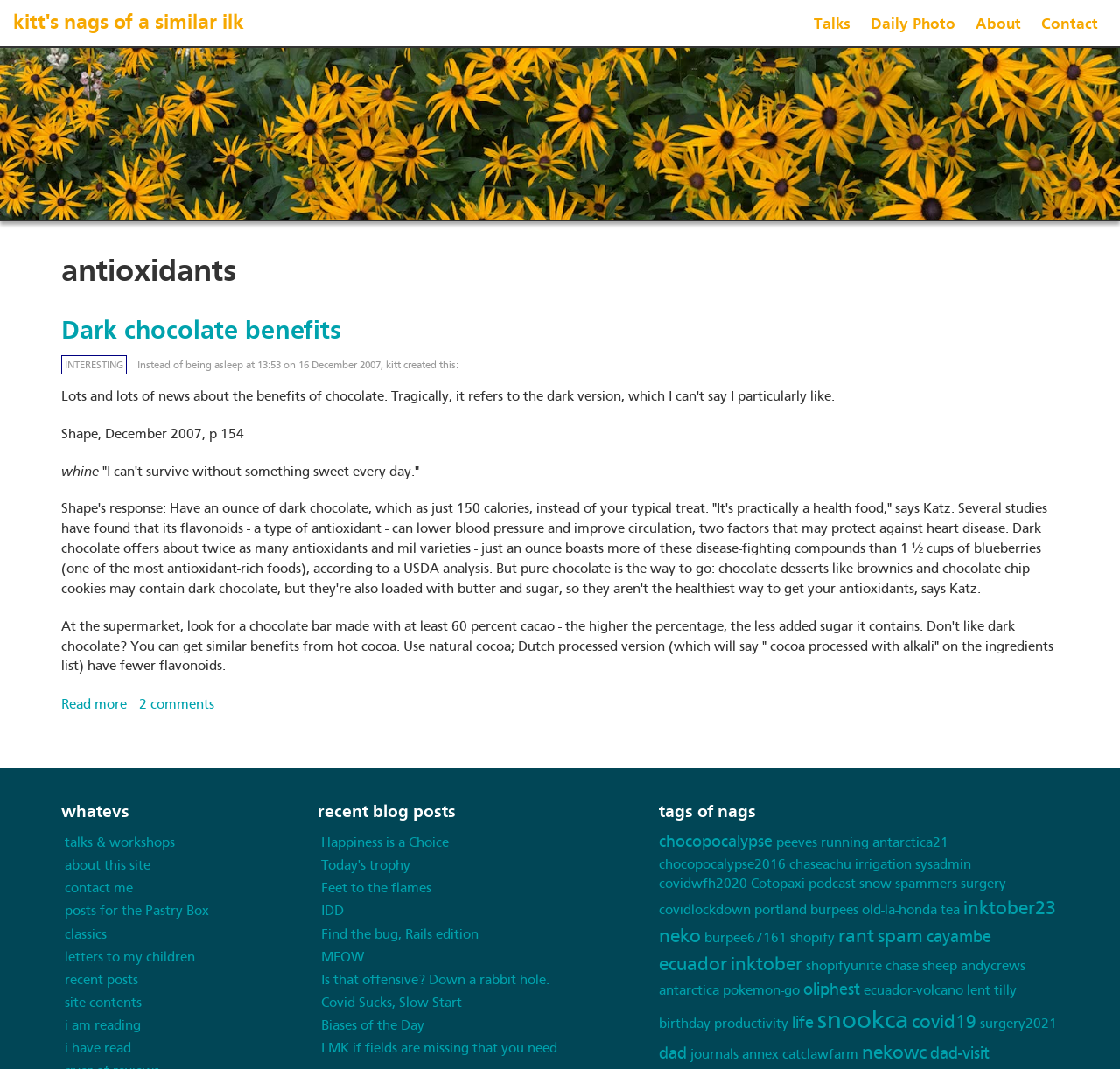Find the bounding box coordinates of the clickable element required to execute the following instruction: "Click on the 'Nerd's Magazine' link". Provide the coordinates as four float numbers between 0 and 1, i.e., [left, top, right, bottom].

None